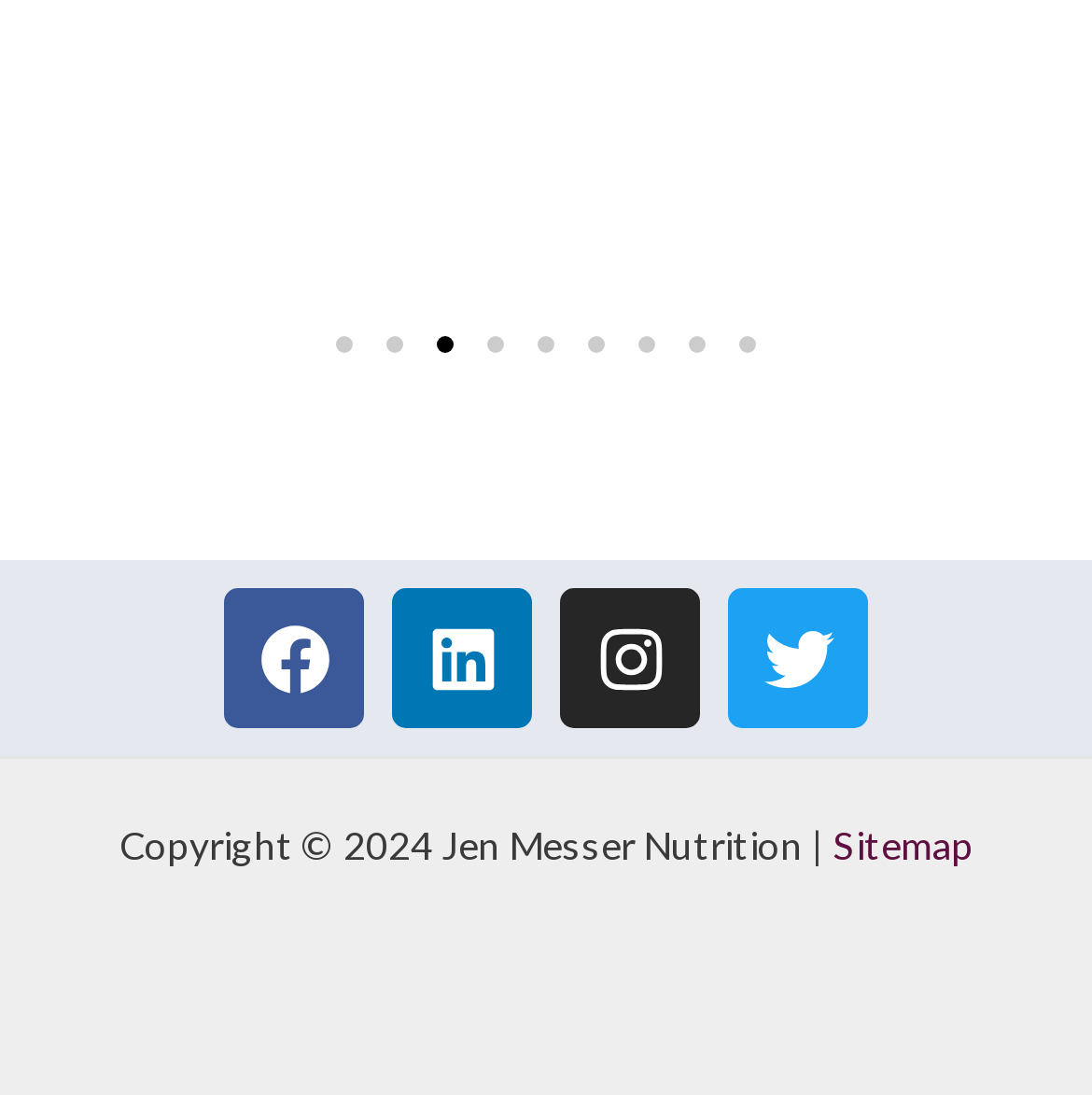Please identify the bounding box coordinates of the area that needs to be clicked to fulfill the following instruction: "Go to slide 9."

[0.677, 0.307, 0.692, 0.322]